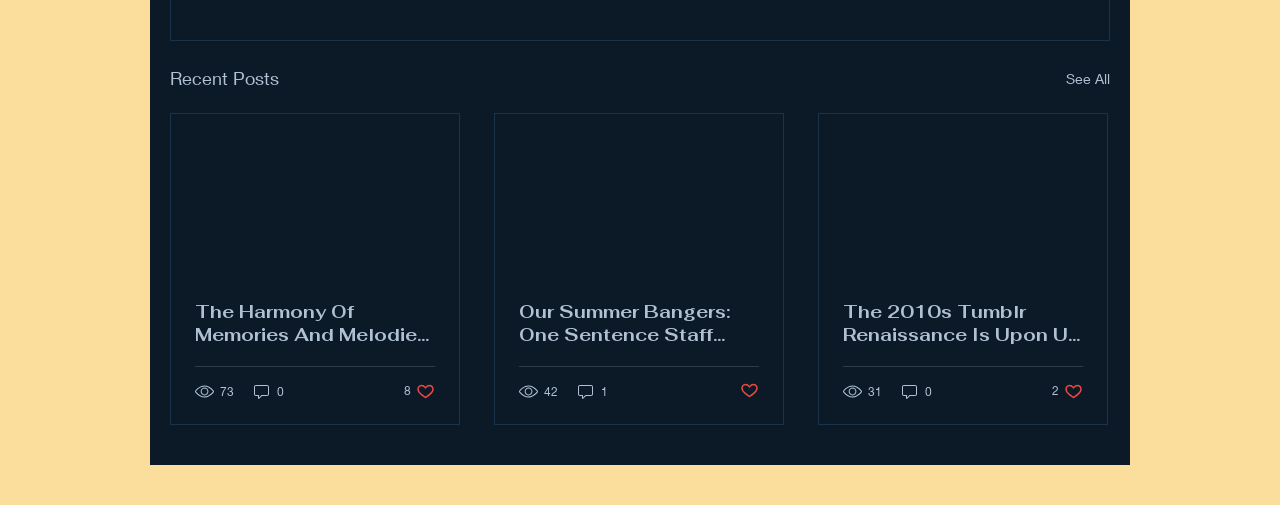Find the UI element described as: "31" and predict its bounding box coordinates. Ensure the coordinates are four float numbers between 0 and 1, [left, top, right, bottom].

[0.659, 0.755, 0.691, 0.793]